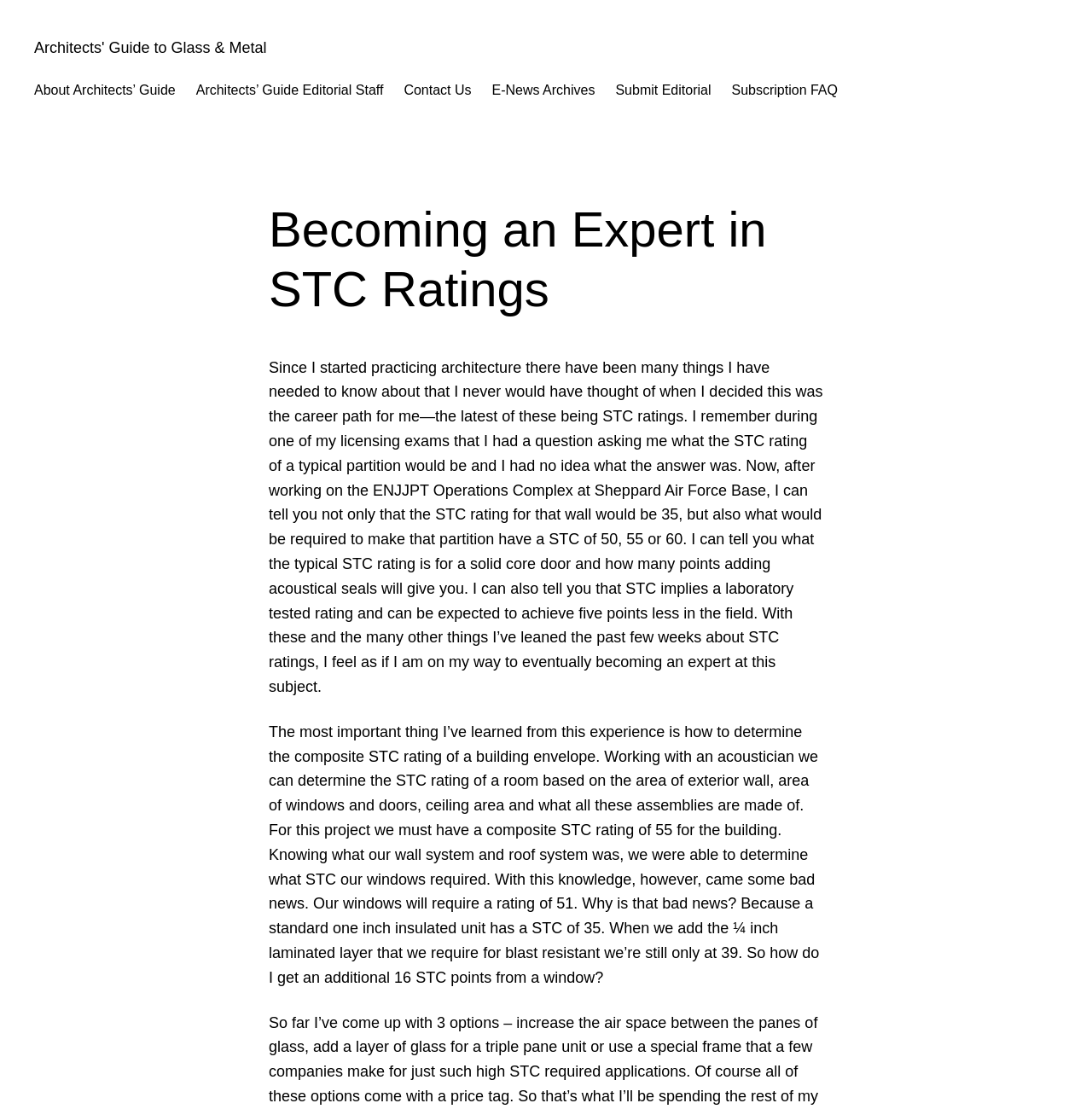Using the provided element description: "About Architects’ Guide", determine the bounding box coordinates of the corresponding UI element in the screenshot.

[0.031, 0.071, 0.161, 0.091]